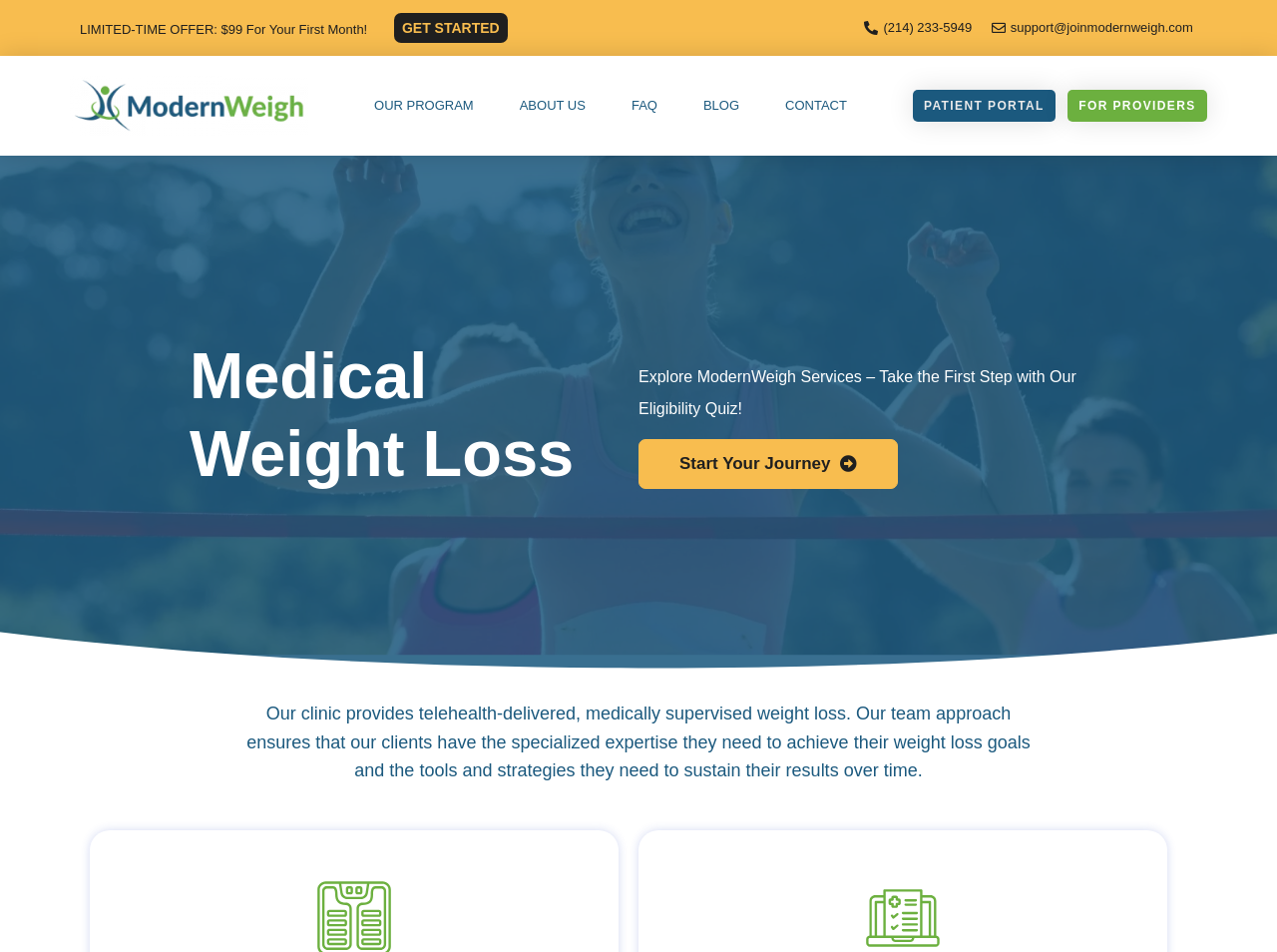Please respond in a single word or phrase: 
What is the limited-time offer price?

$99